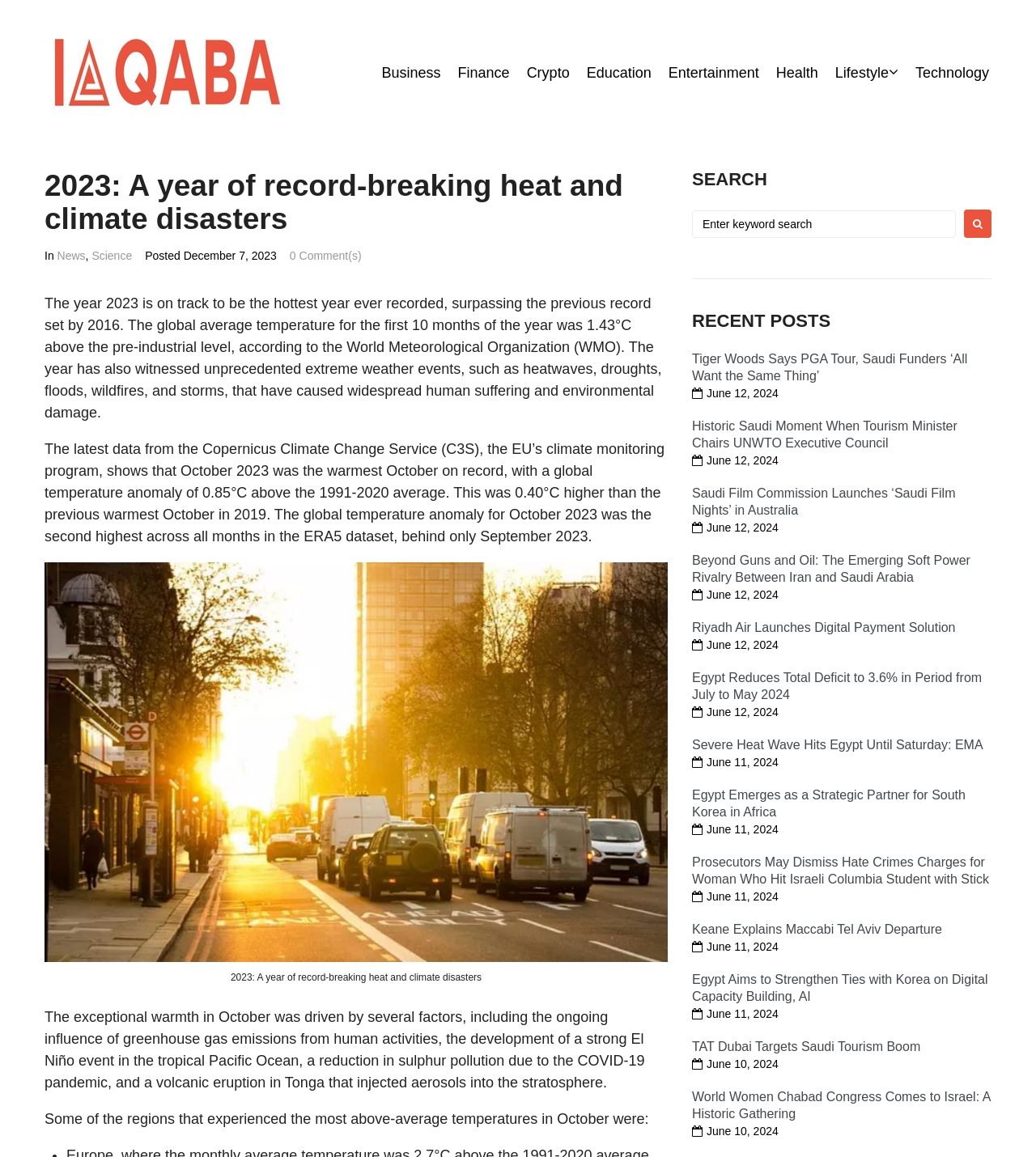Specify the bounding box coordinates of the area to click in order to follow the given instruction: "Read the article 'Chef's Corner'."

None